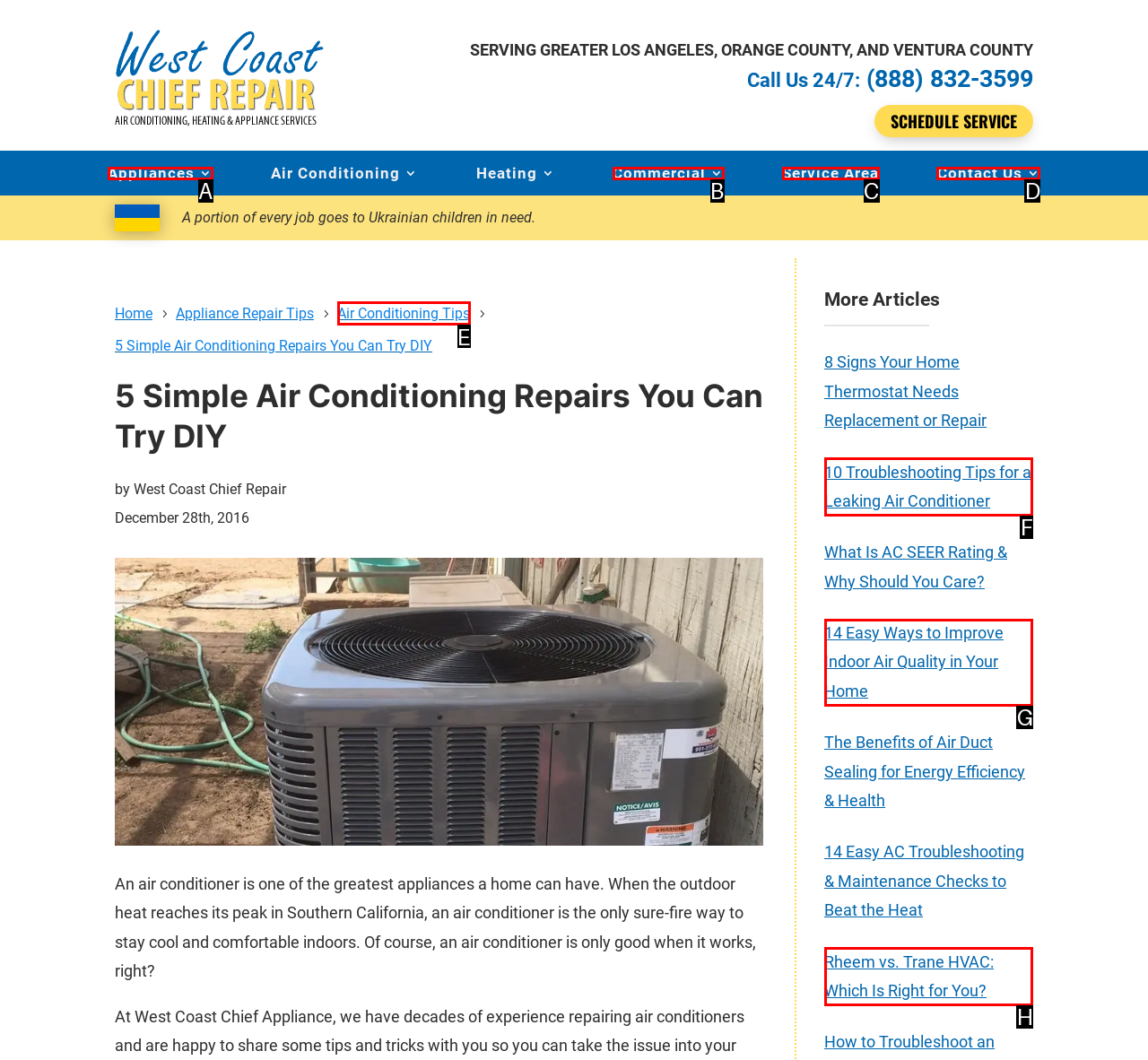Choose the HTML element that best fits the given description: General Assay & Diagnostic Apparatuses. Answer by stating the letter of the option.

None